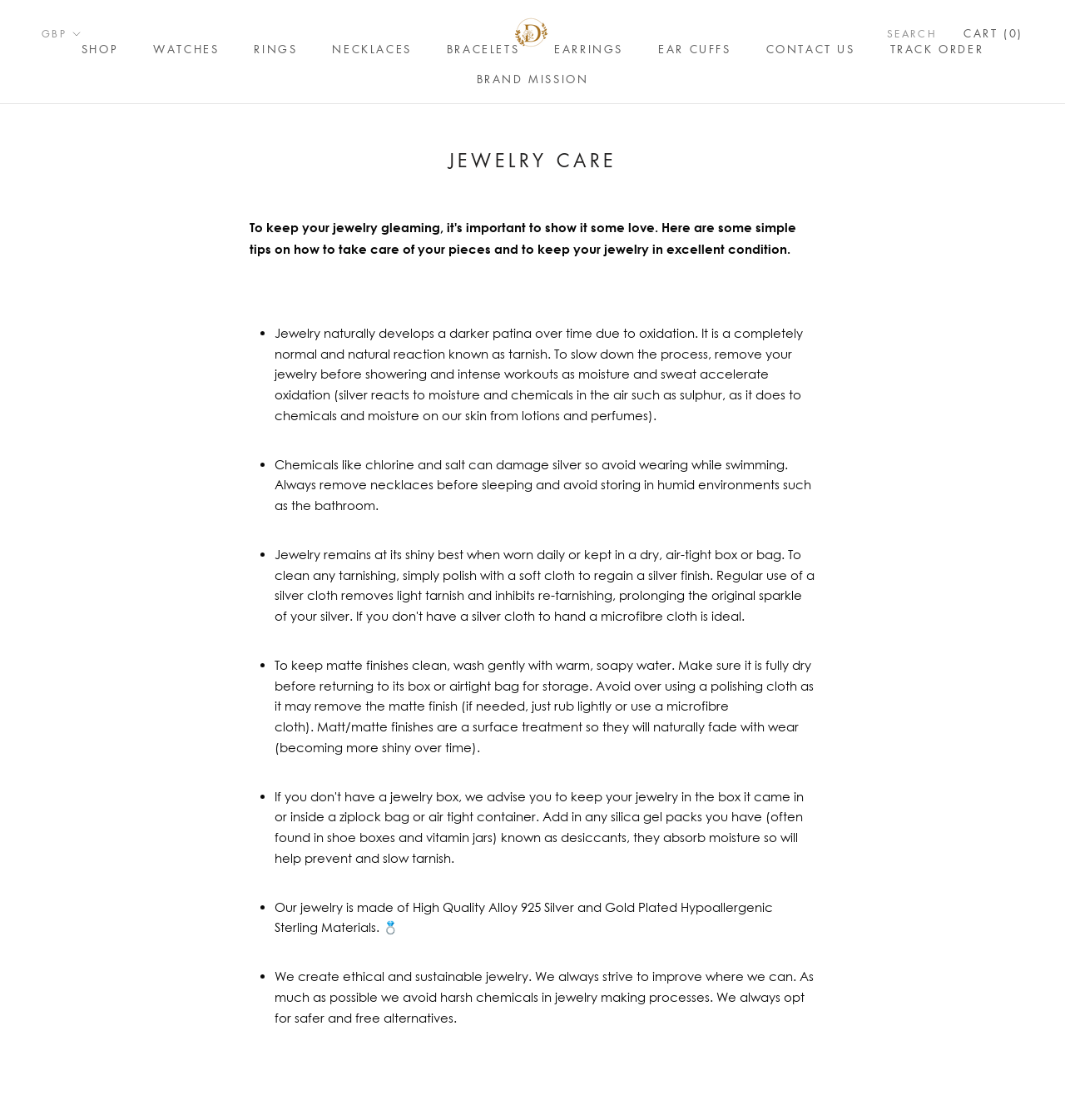Show the bounding box coordinates for the element that needs to be clicked to execute the following instruction: "Search for something". Provide the coordinates in the form of four float numbers between 0 and 1, i.e., [left, top, right, bottom].

[0.833, 0.023, 0.88, 0.038]